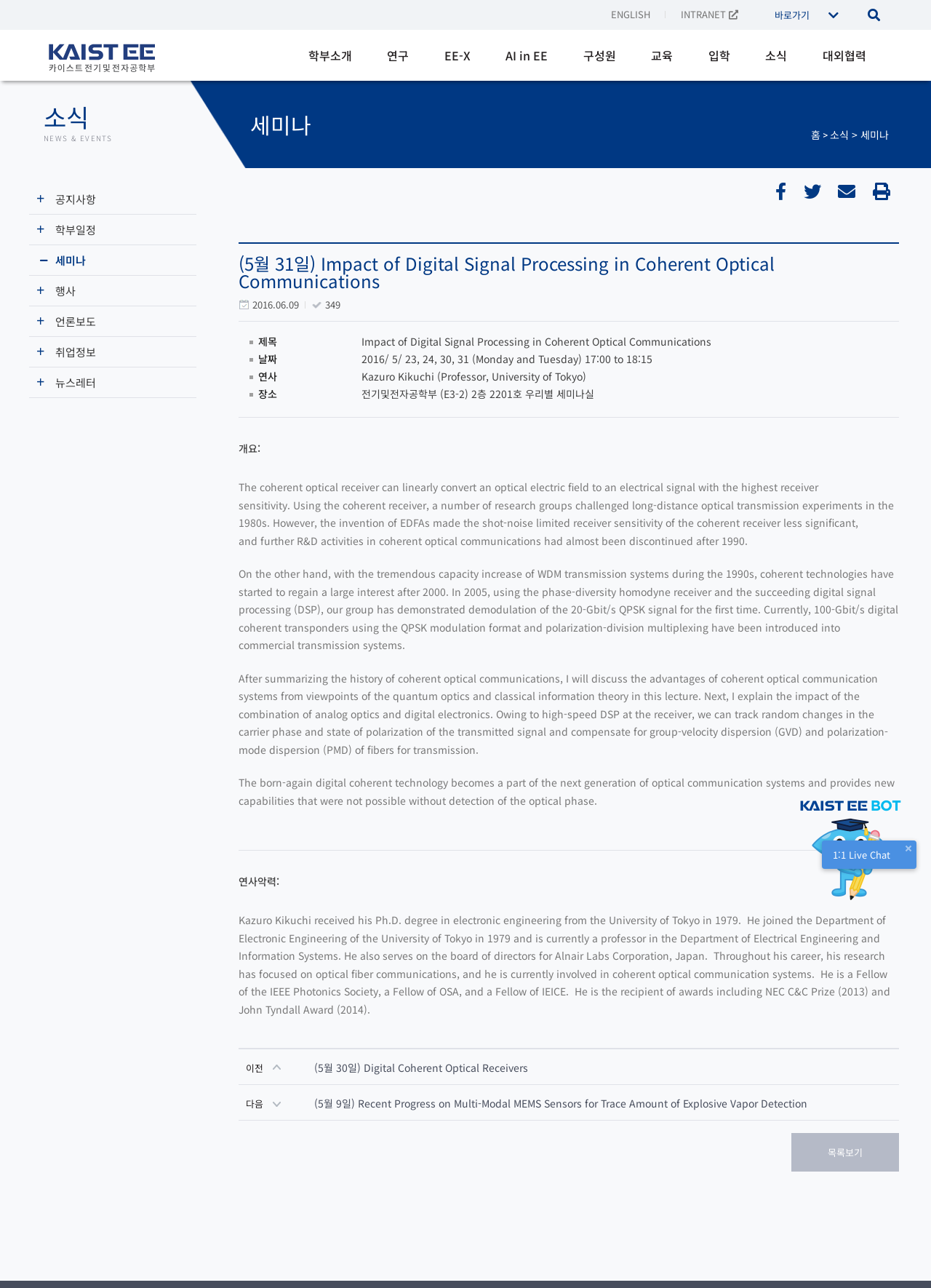Analyze the image and give a detailed response to the question:
Who is the speaker of the seminar?

I found the speaker's name by looking at the heading element with the text 'Kazuro Kikuchi (Professor, University of Tokyo)' which is located in the section describing the seminar details.